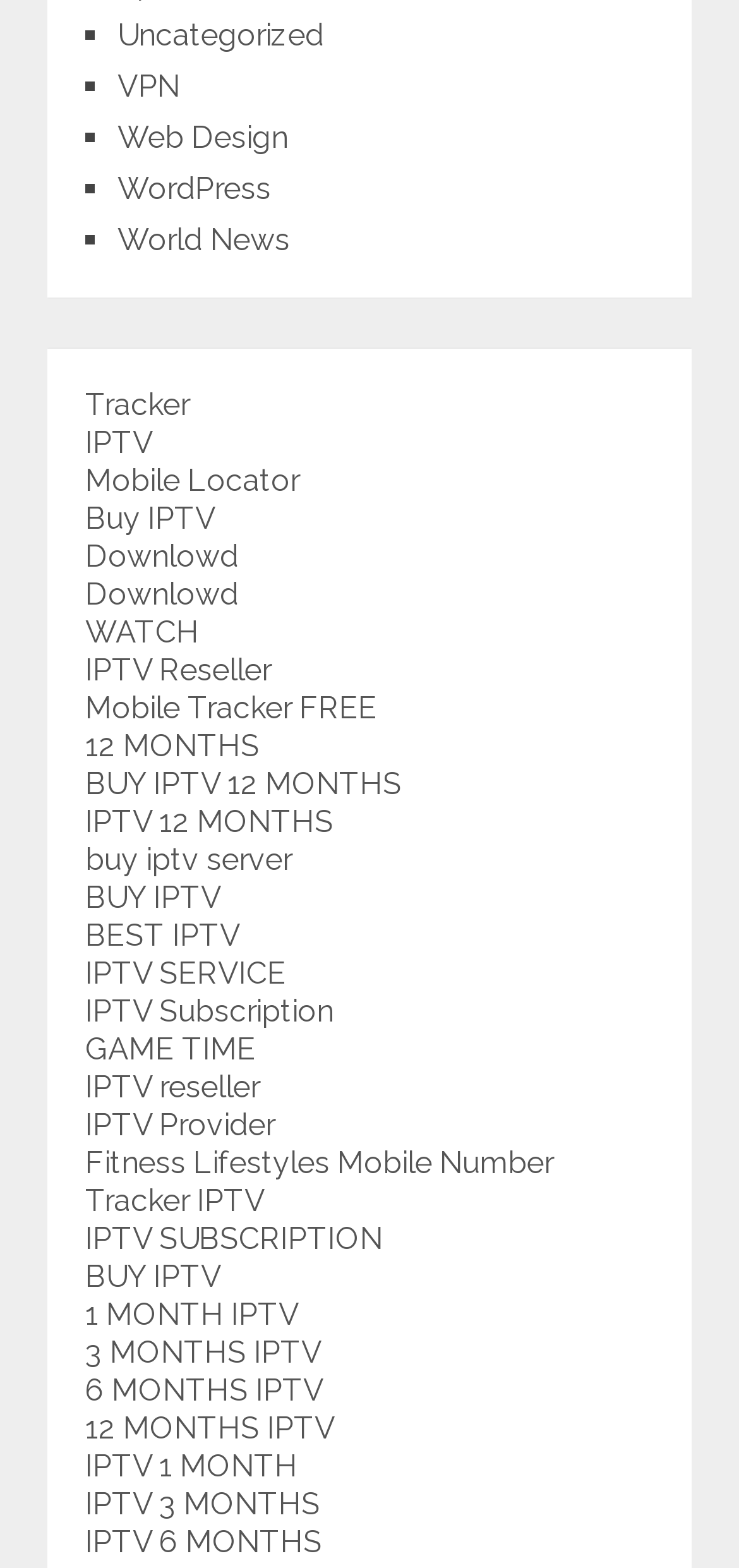Identify the bounding box for the UI element described as: "Downlowd". The coordinates should be four float numbers between 0 and 1, i.e., [left, top, right, bottom].

[0.115, 0.344, 0.323, 0.367]